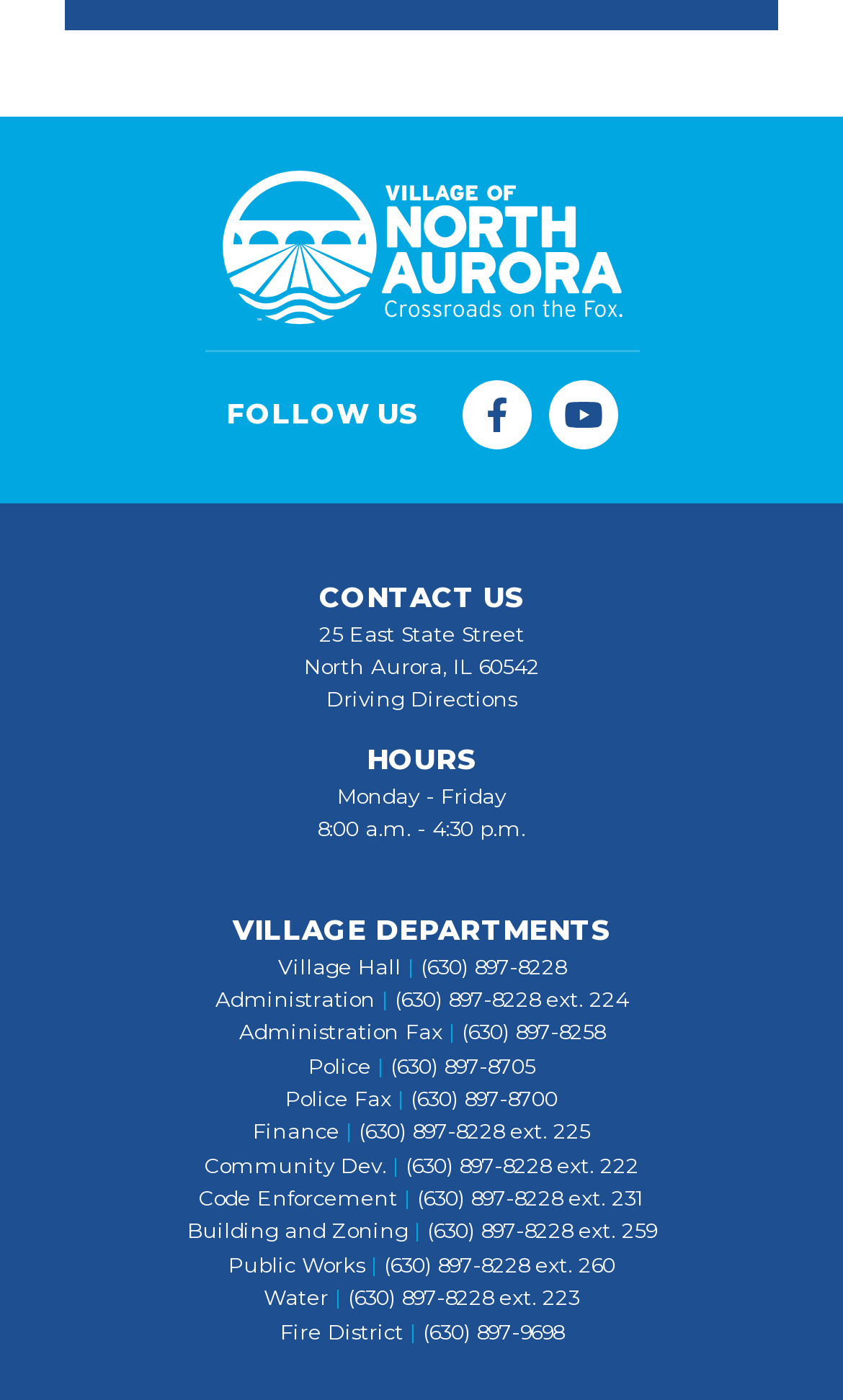Given the description: "(630) 897-8228 ext. 225", determine the bounding box coordinates of the UI element. The coordinates should be formatted as four float numbers between 0 and 1, [left, top, right, bottom].

[0.426, 0.8, 0.7, 0.817]